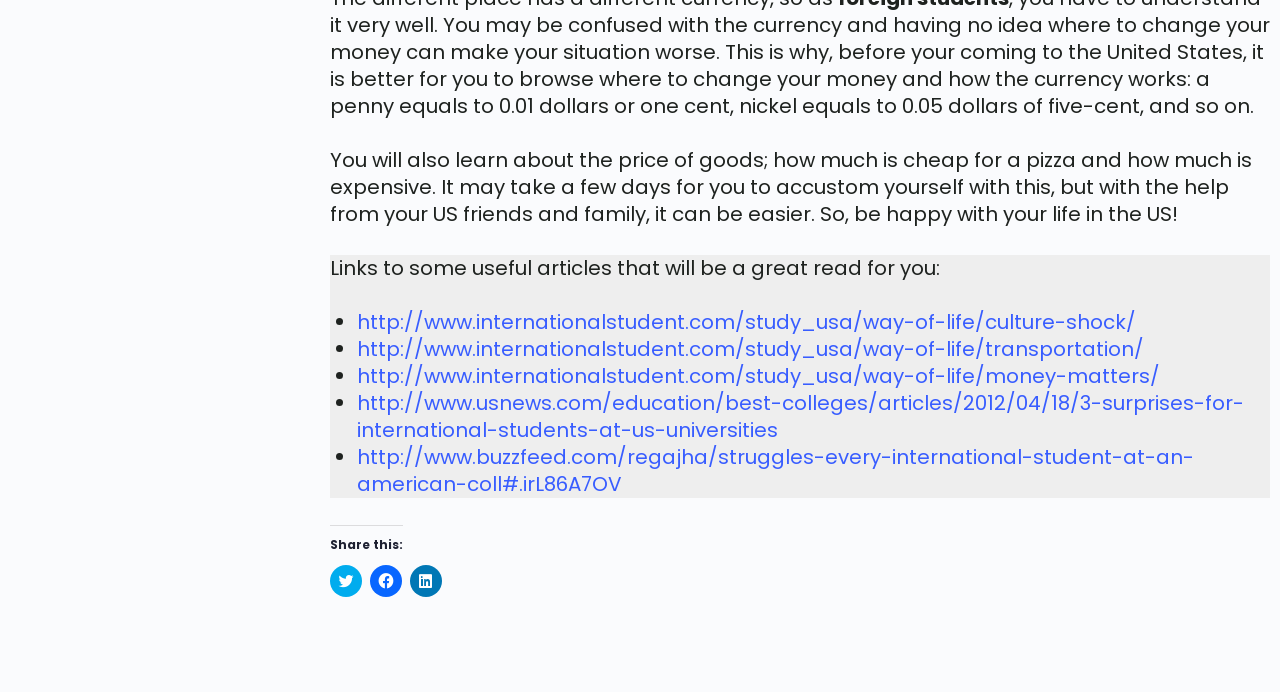Identify the bounding box coordinates of the part that should be clicked to carry out this instruction: "Go to the next article".

None